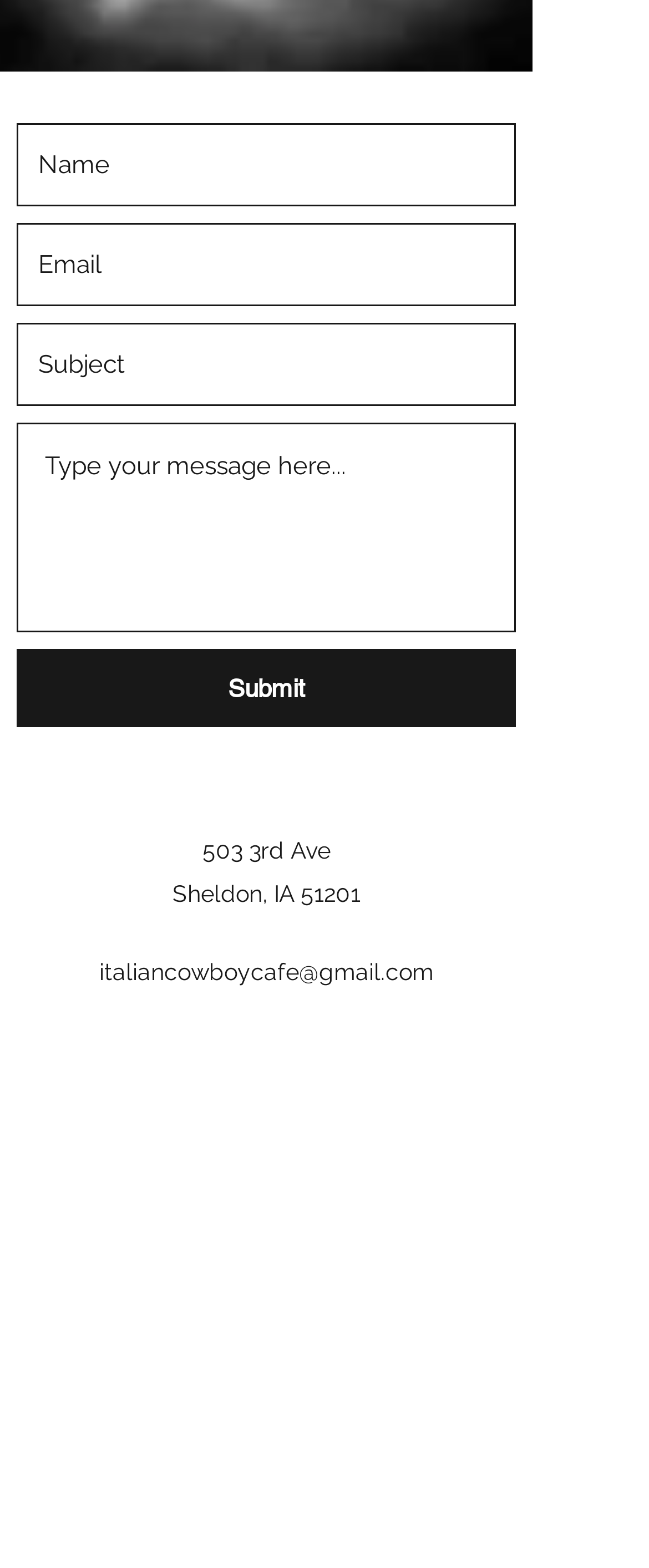Using the description: "Read More", identify the bounding box of the corresponding UI element in the screenshot.

None